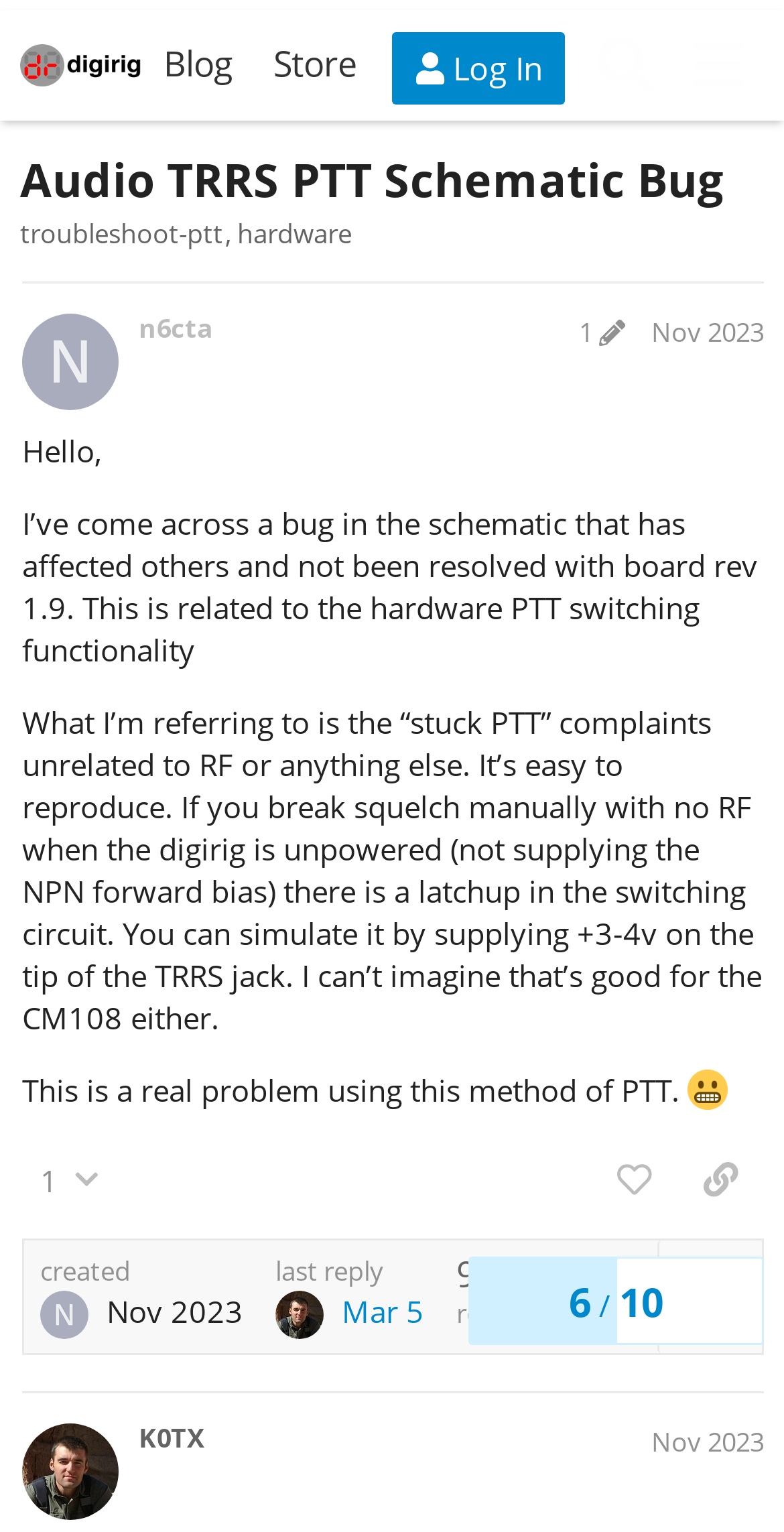Could you specify the bounding box coordinates for the clickable section to complete the following instruction: "Share on Twitter"?

None